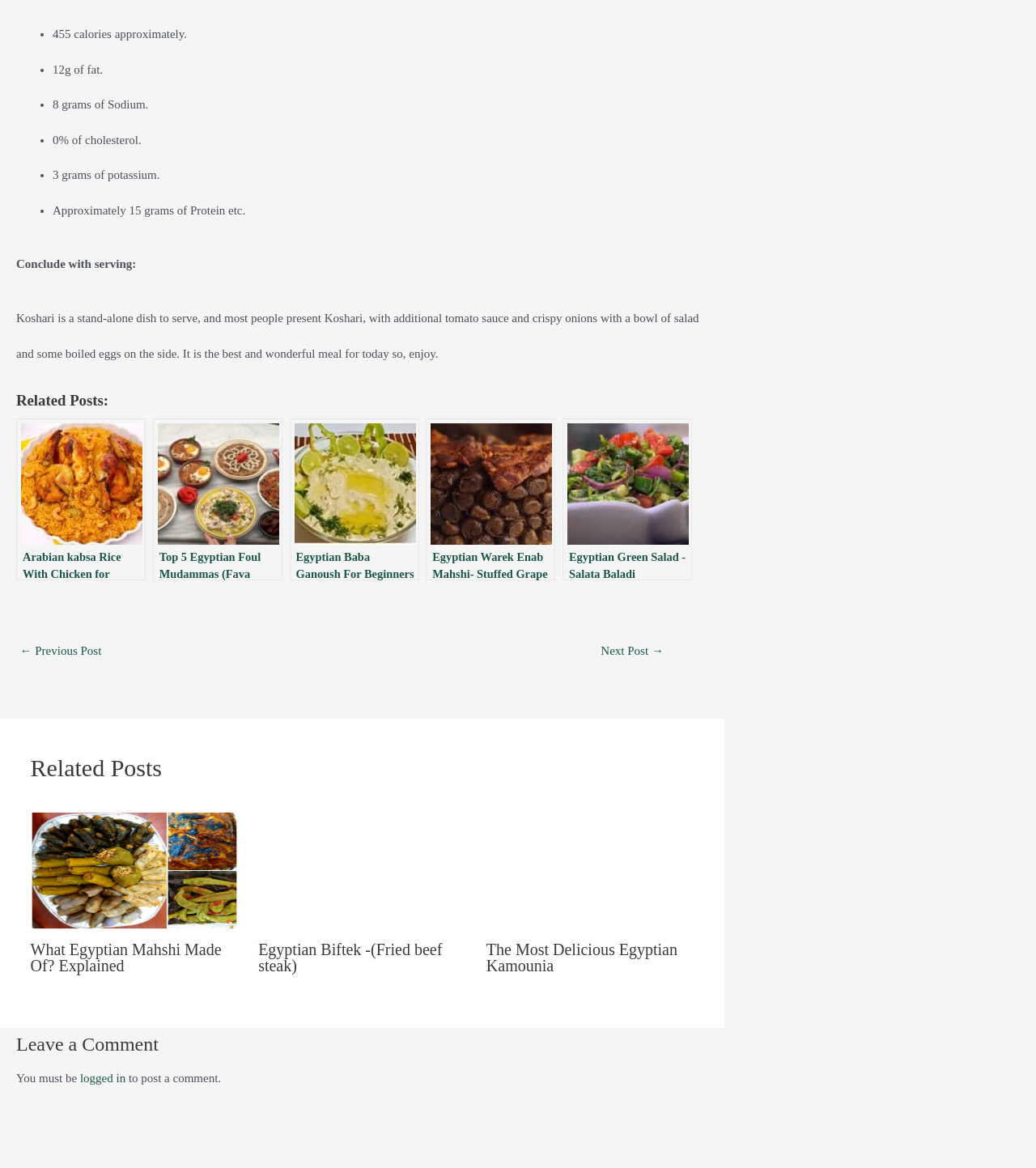What is the purpose of the 'Leave a Comment' section?
Look at the image and answer the question with a single word or phrase.

To post a comment